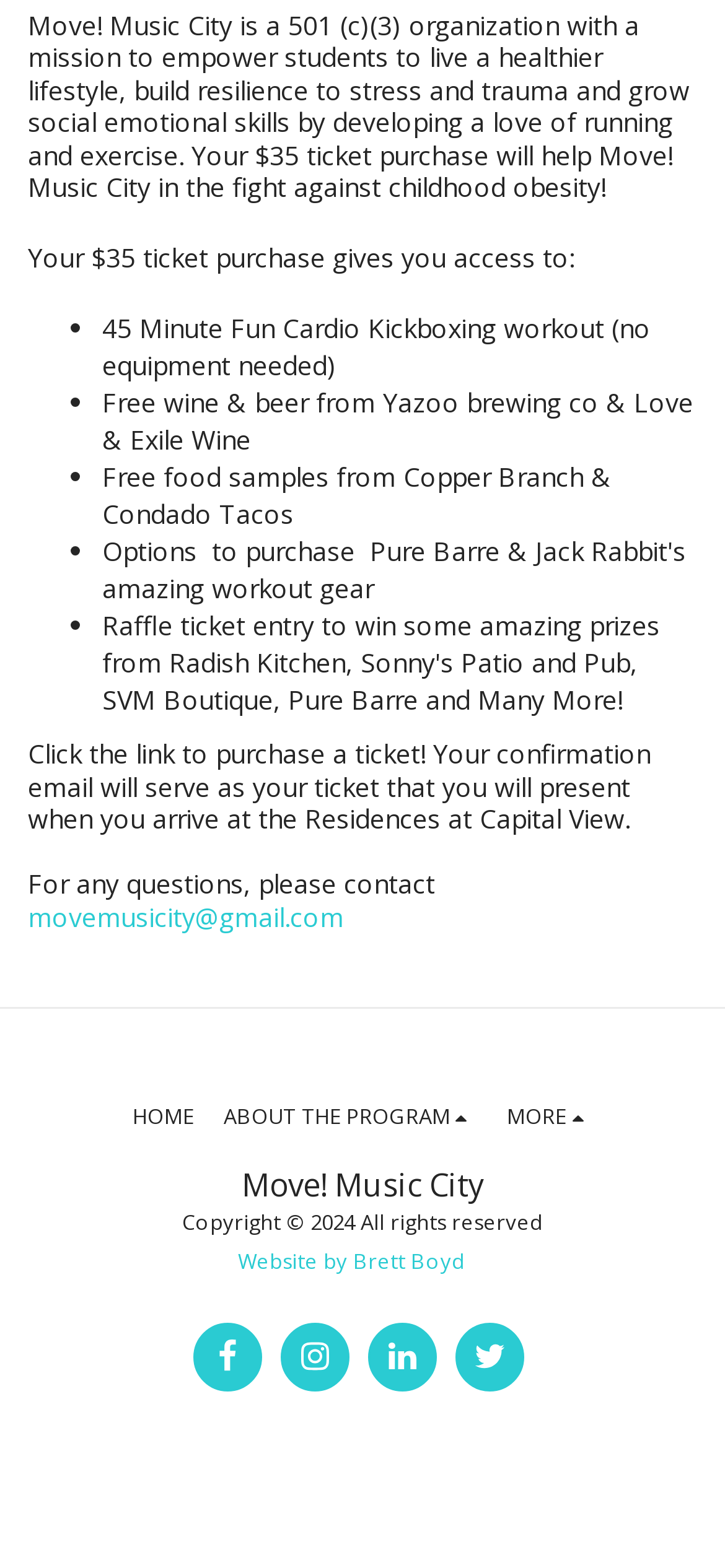Please identify the bounding box coordinates of the region to click in order to complete the given instruction: "Visit the home page". The coordinates should be four float numbers between 0 and 1, i.e., [left, top, right, bottom].

[0.183, 0.7, 0.267, 0.723]